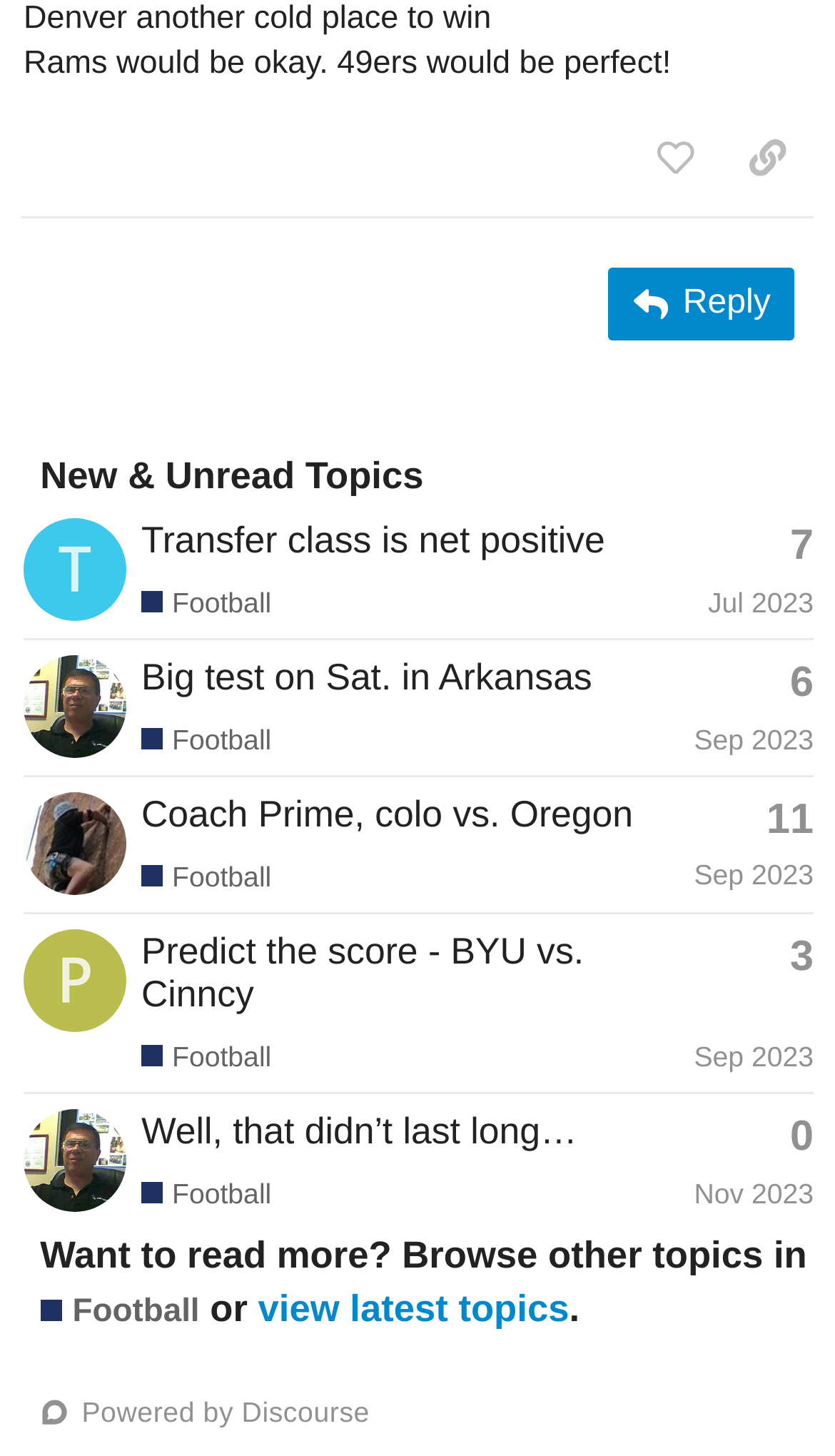How many replies does the topic 'Predict the score - BYU vs. Cinncy' have?
Refer to the image and offer an in-depth and detailed answer to the question.

I can see that the topic 'Predict the score - BYU vs. Cinncy' has 3 replies because the button 'This topic has 3 replies' is present in the gridcell of that topic.